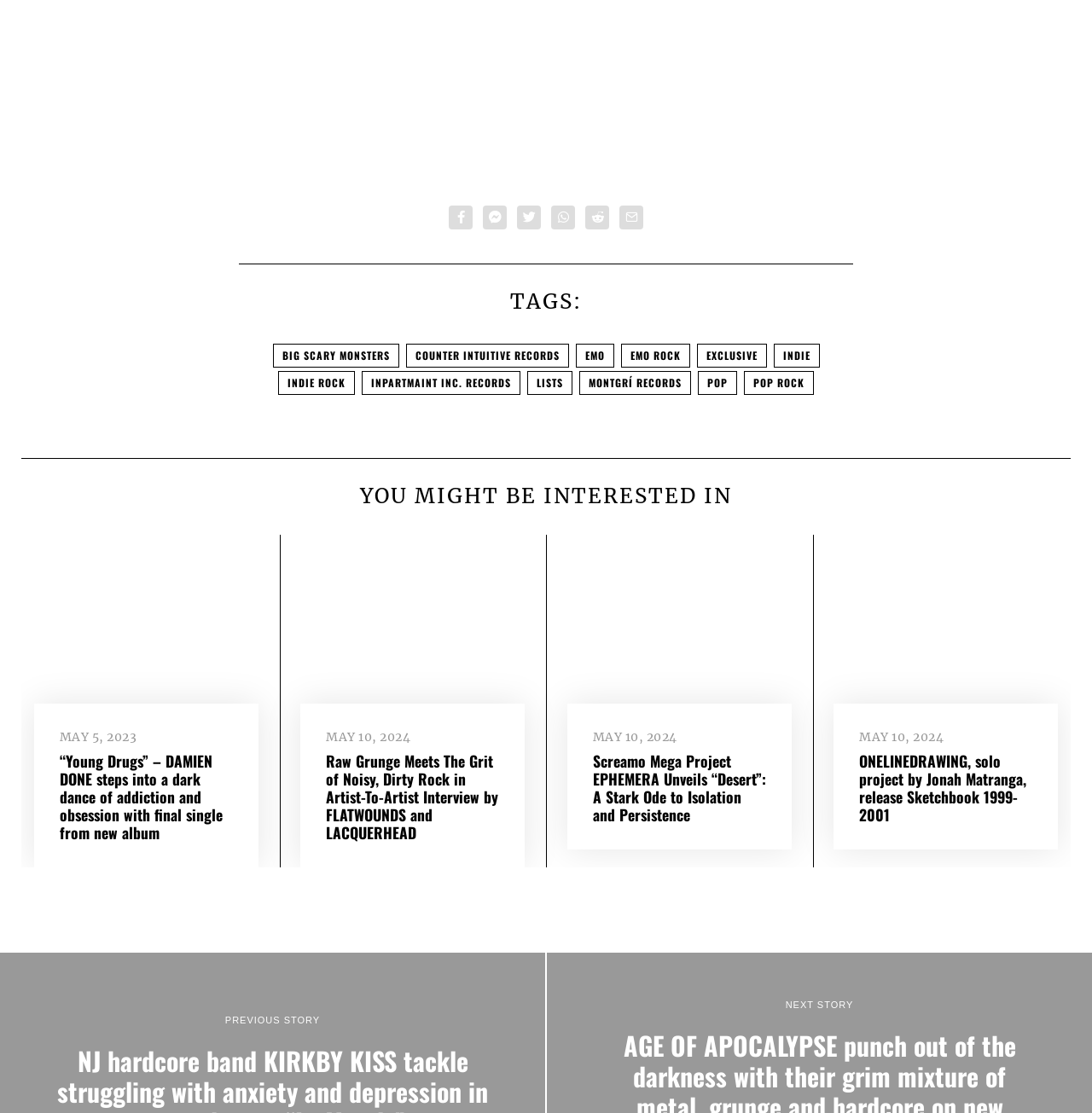Locate the bounding box coordinates of the element that should be clicked to fulfill the instruction: "Explore the article about Ephemera".

[0.801, 0.853, 0.98, 0.918]